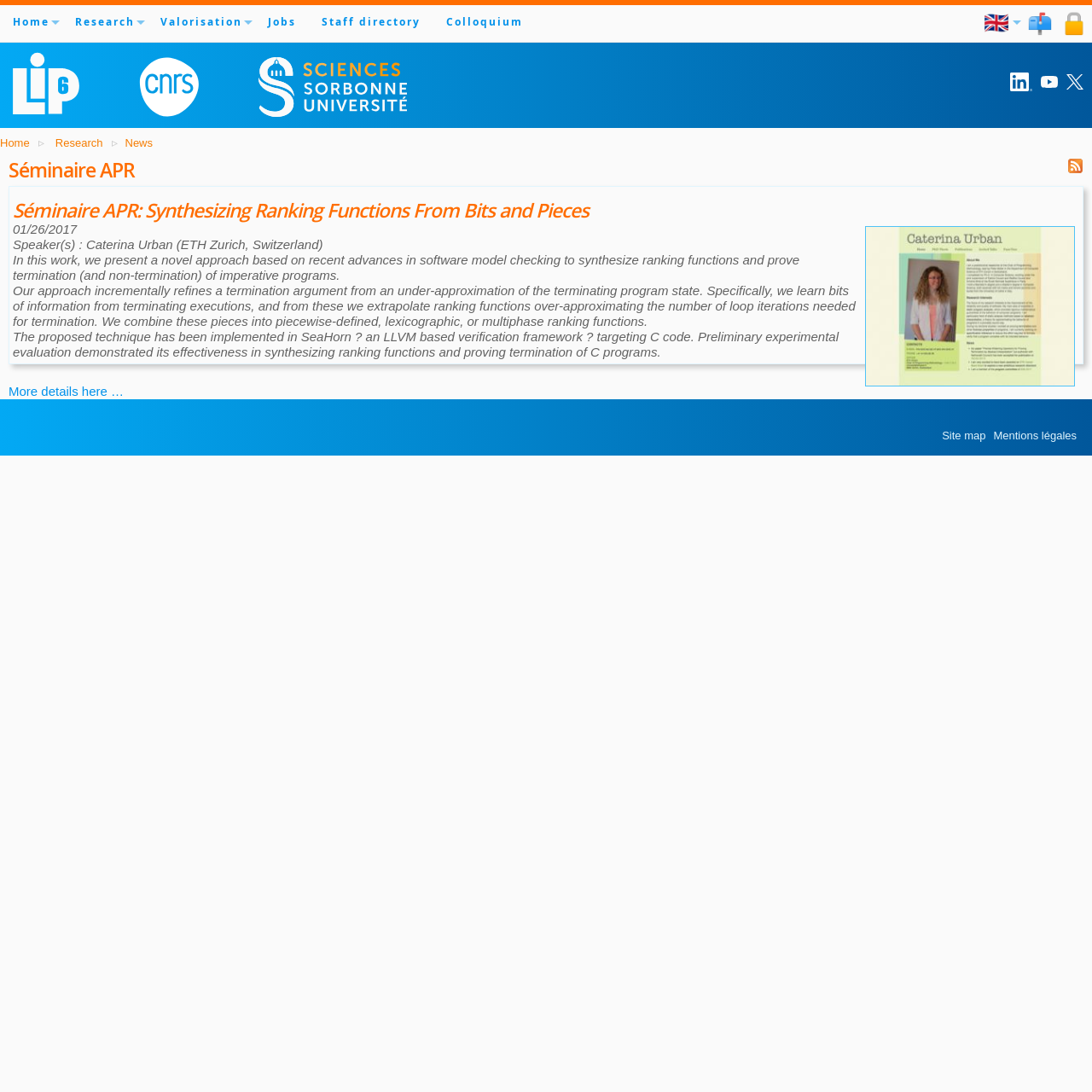What is the date of the seminar?
Refer to the image and offer an in-depth and detailed answer to the question.

The date of the seminar can be found in the static text element with the bounding box coordinates [0.012, 0.203, 0.07, 0.216], which is located above the seminar topic heading.